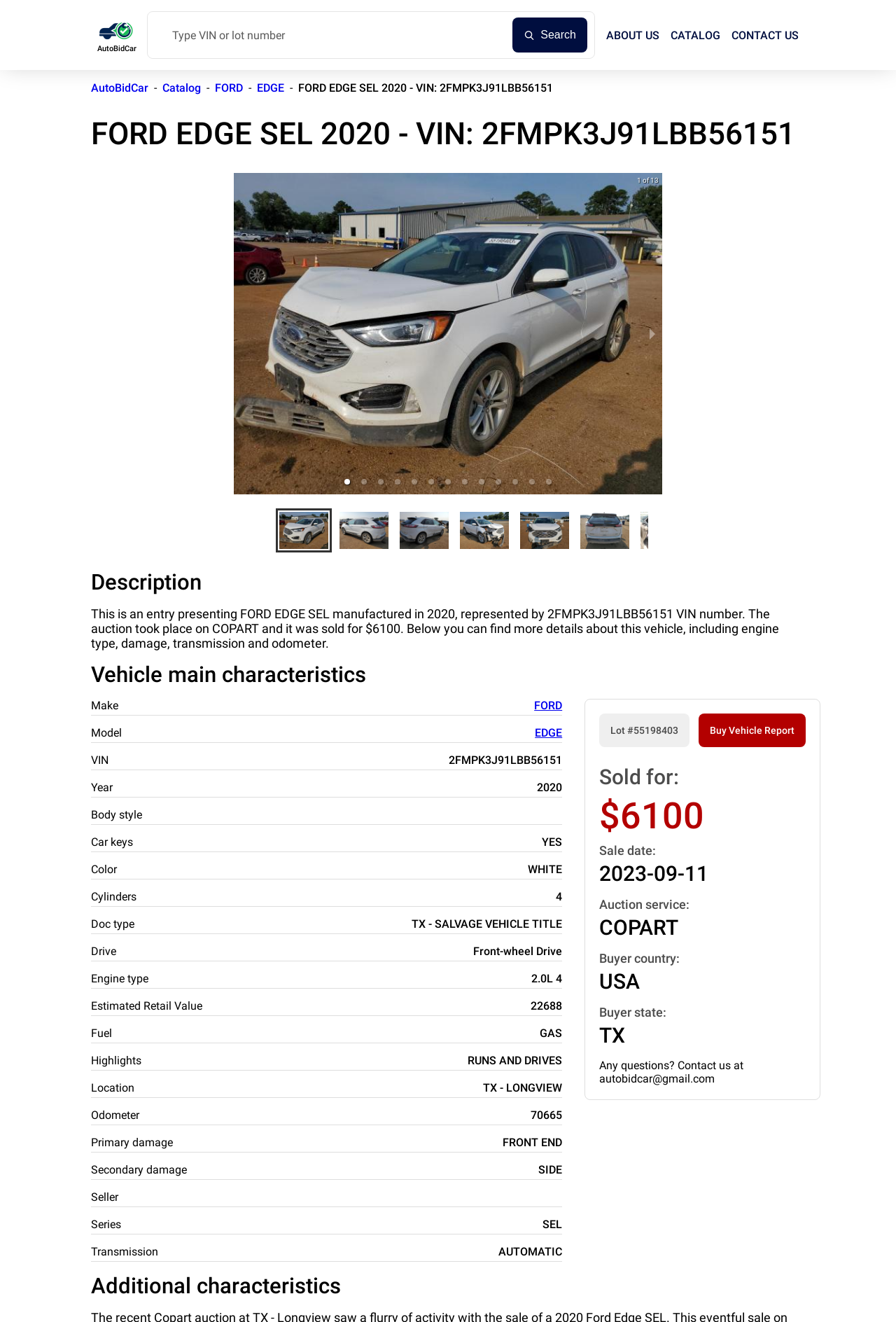Can you find and provide the main heading text of this webpage?

FORD EDGE SEL 2020 - VIN: 2FMPK3J91LBB56151